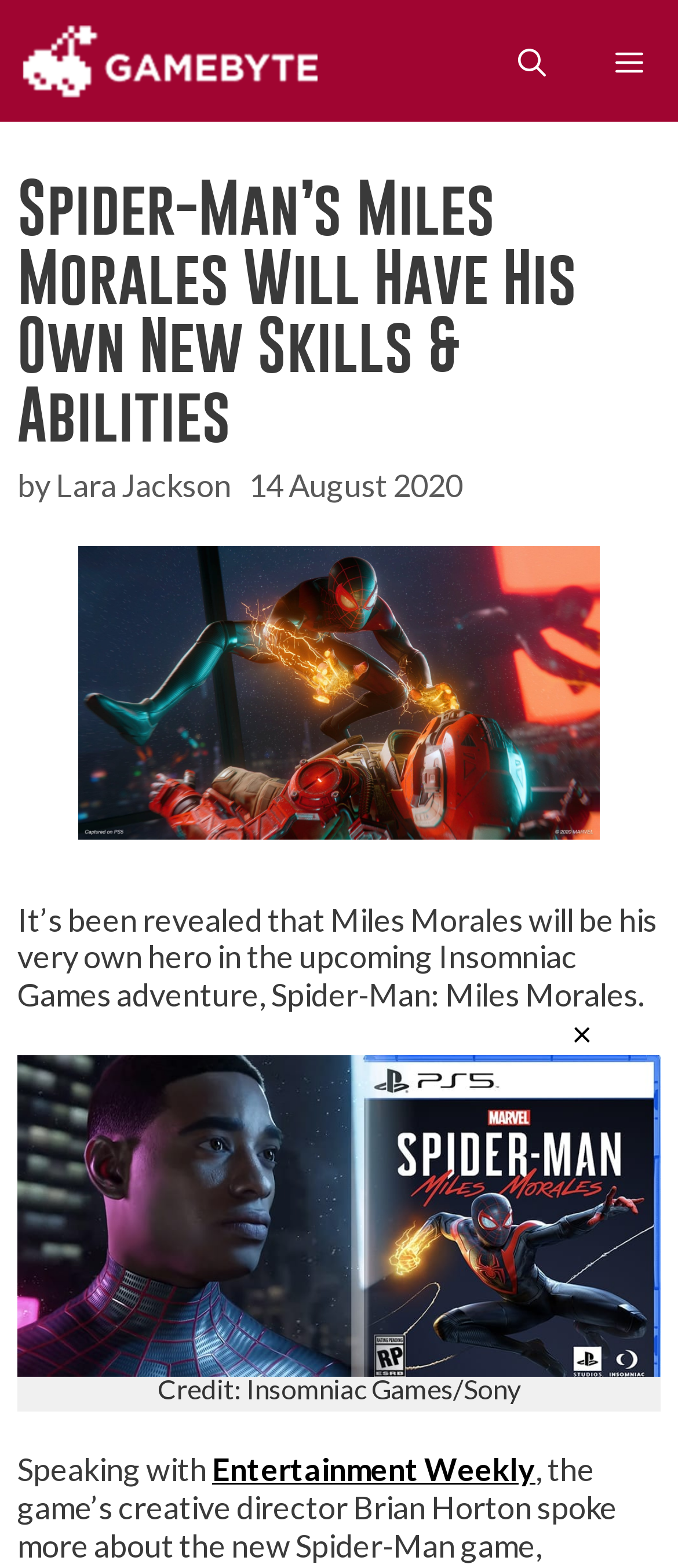What is the name of the game mentioned in the article?
From the image, provide a succinct answer in one word or a short phrase.

Spider-Man: Miles Morales